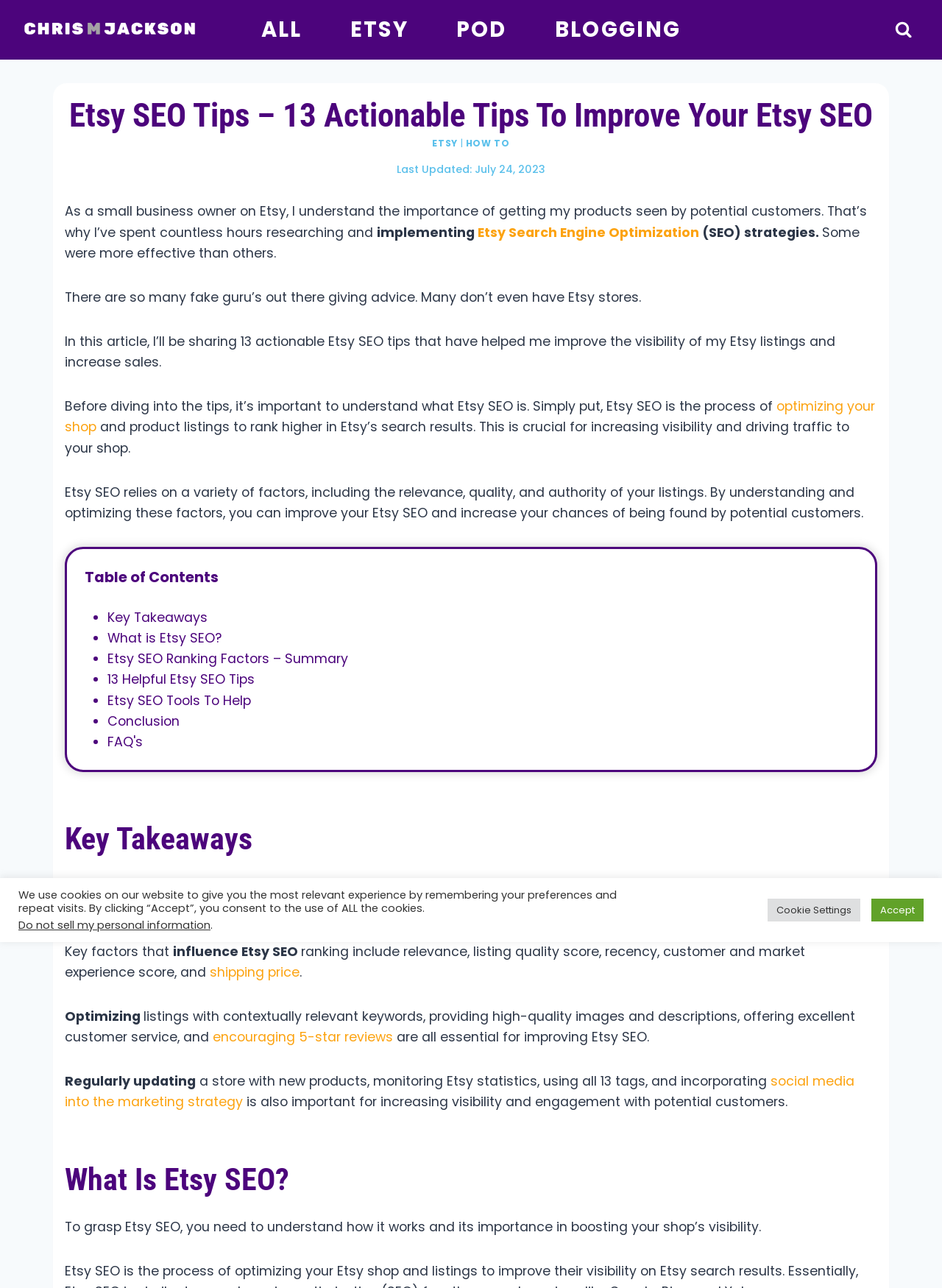Identify the bounding box for the UI element described as: "Work". Ensure the coordinates are four float numbers between 0 and 1, formatted as [left, top, right, bottom].

None